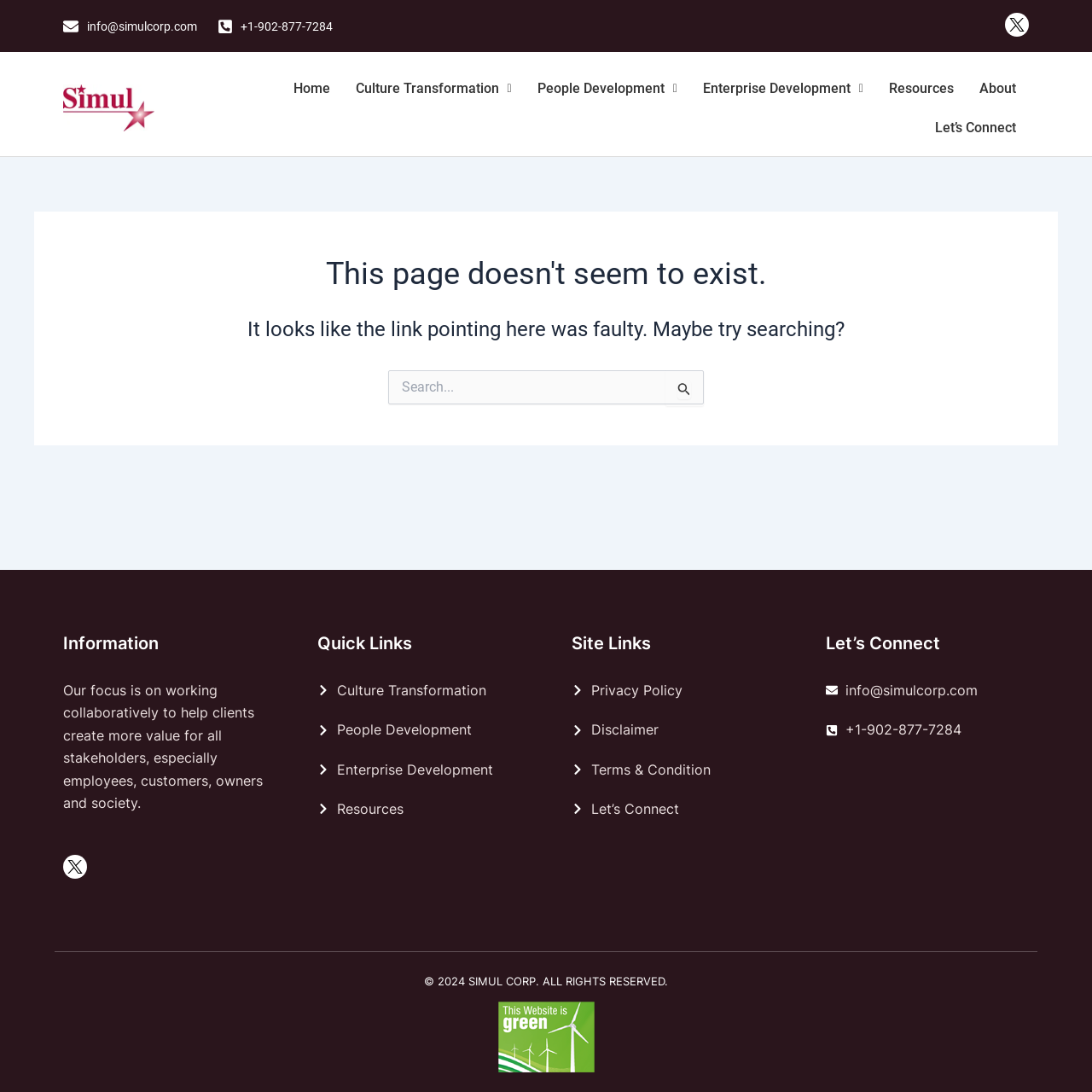Find the bounding box coordinates corresponding to the UI element with the description: "Terms & Condition". The coordinates should be formatted as [left, top, right, bottom], with values as floats between 0 and 1.

[0.523, 0.694, 0.709, 0.715]